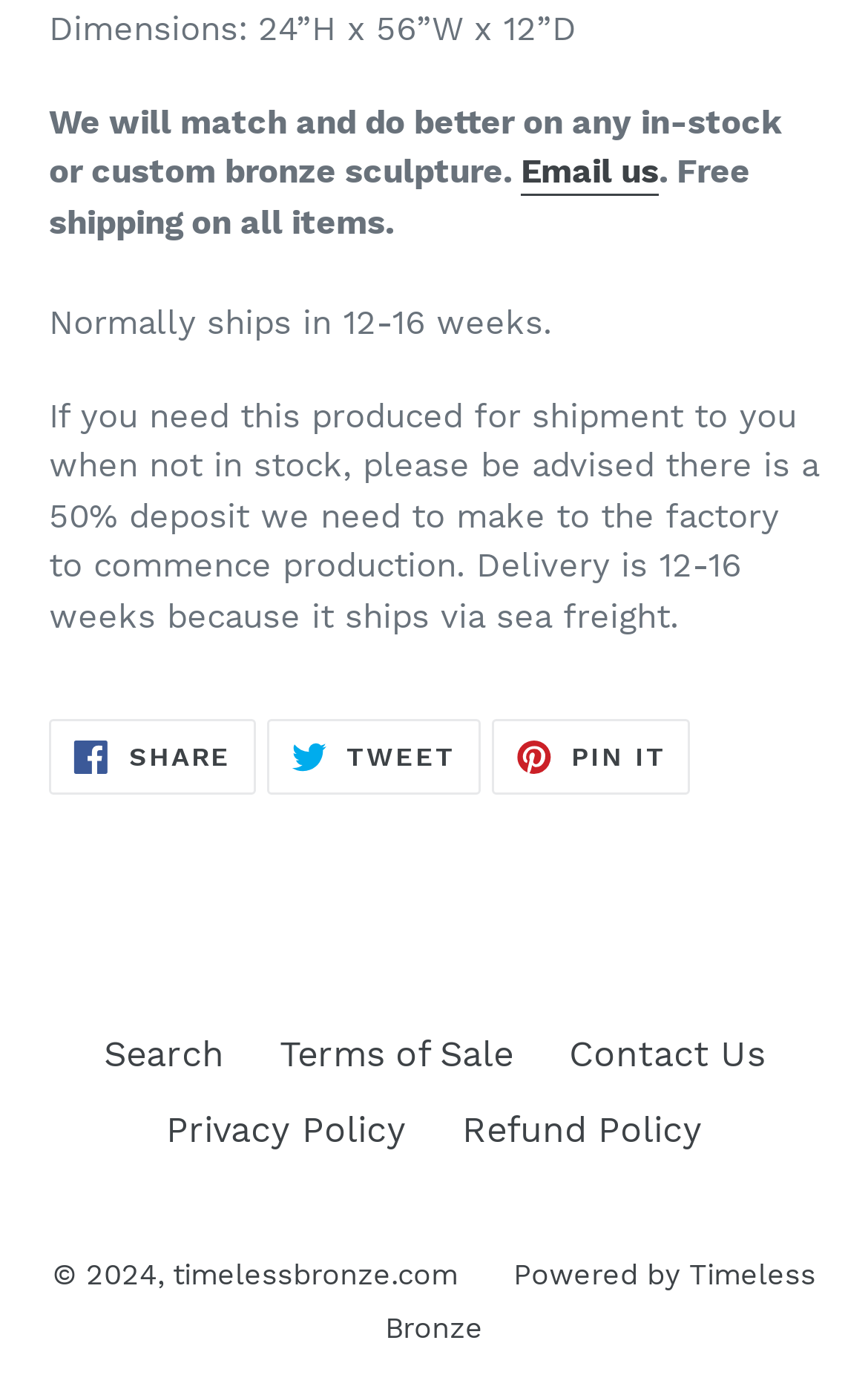Determine the bounding box coordinates of the clickable element necessary to fulfill the instruction: "Email us". Provide the coordinates as four float numbers within the 0 to 1 range, i.e., [left, top, right, bottom].

[0.6, 0.109, 0.759, 0.141]